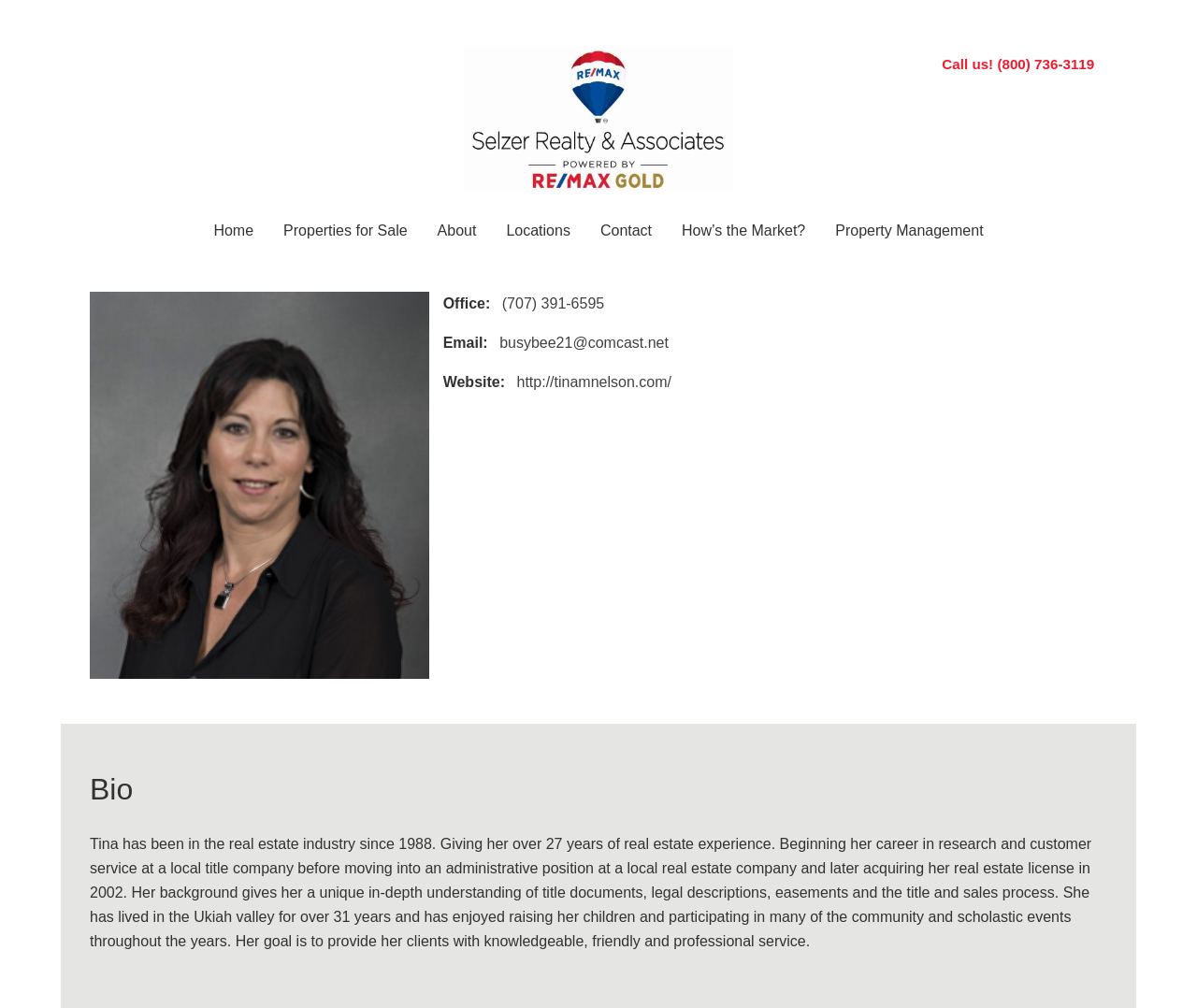Reply to the question with a single word or phrase:
How long has Tina lived in the Ukiah valley?

over 31 years